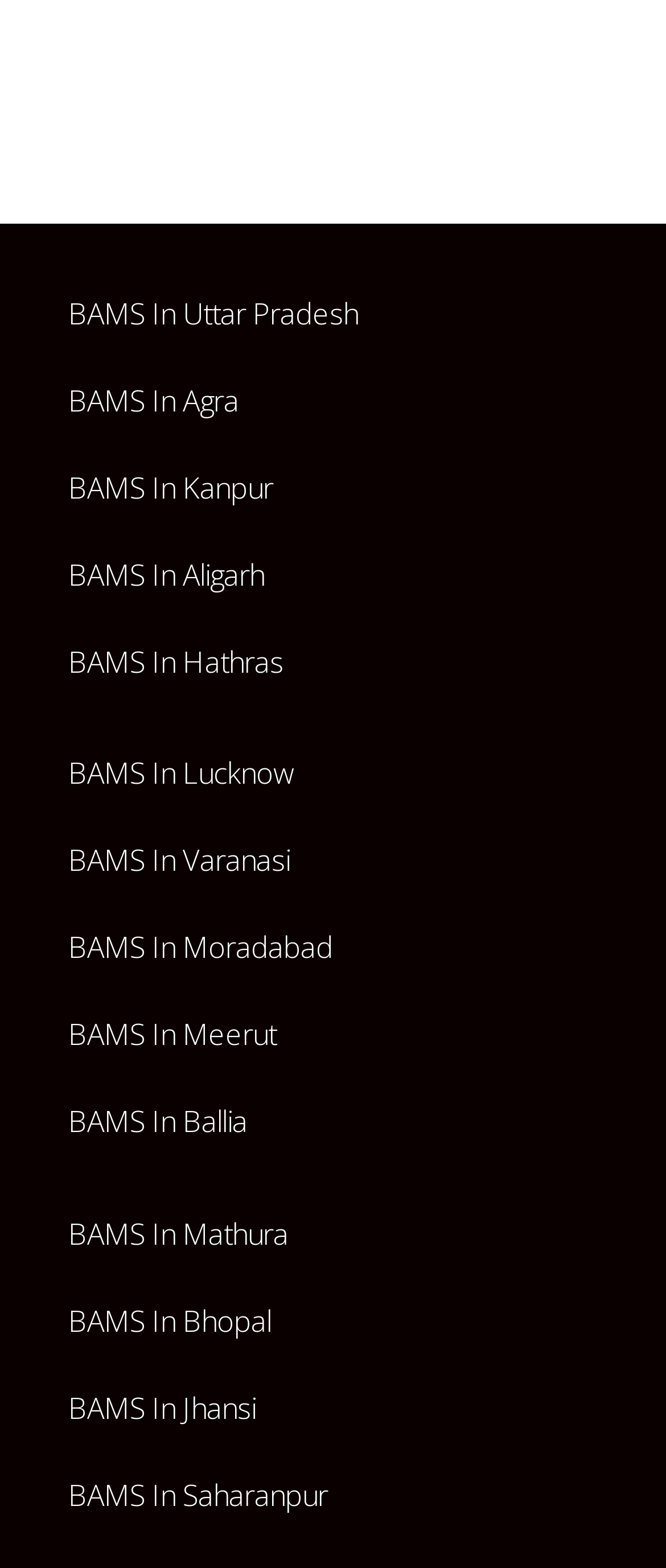Are all BAMS locations in the same state?
Examine the screenshot and reply with a single word or phrase.

No